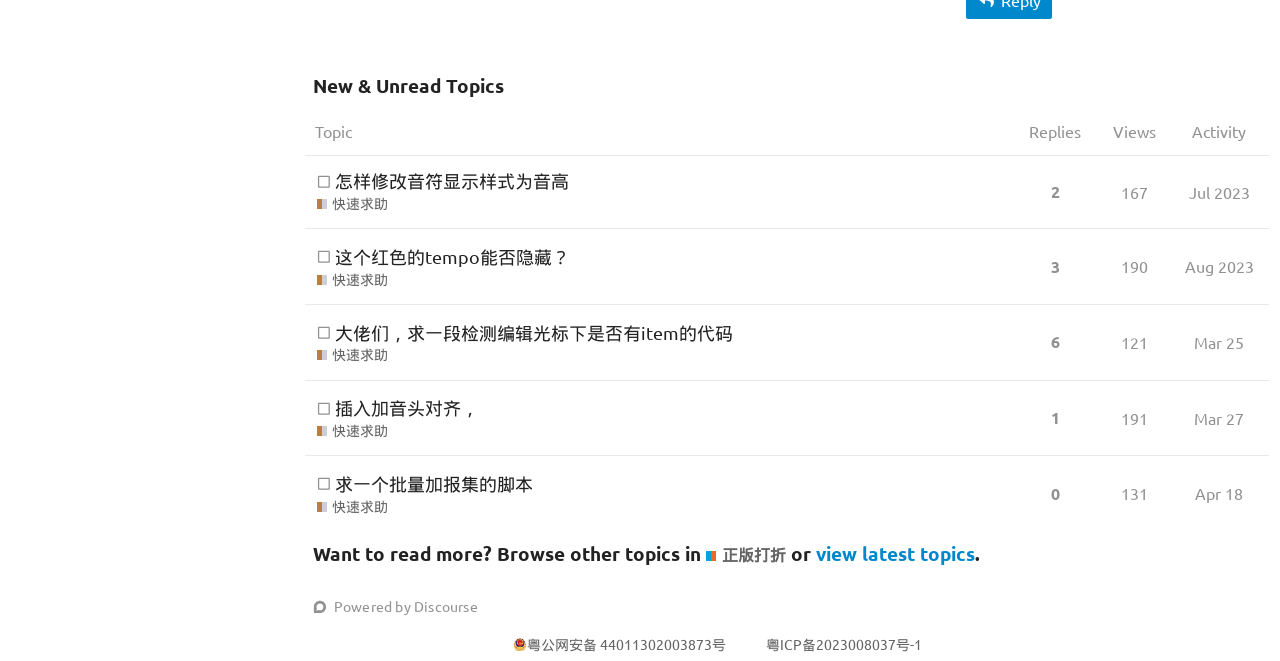Identify the bounding box coordinates for the UI element described as follows: "view latest topics". Ensure the coordinates are four float numbers between 0 and 1, formatted as [left, top, right, bottom].

[0.637, 0.818, 0.762, 0.856]